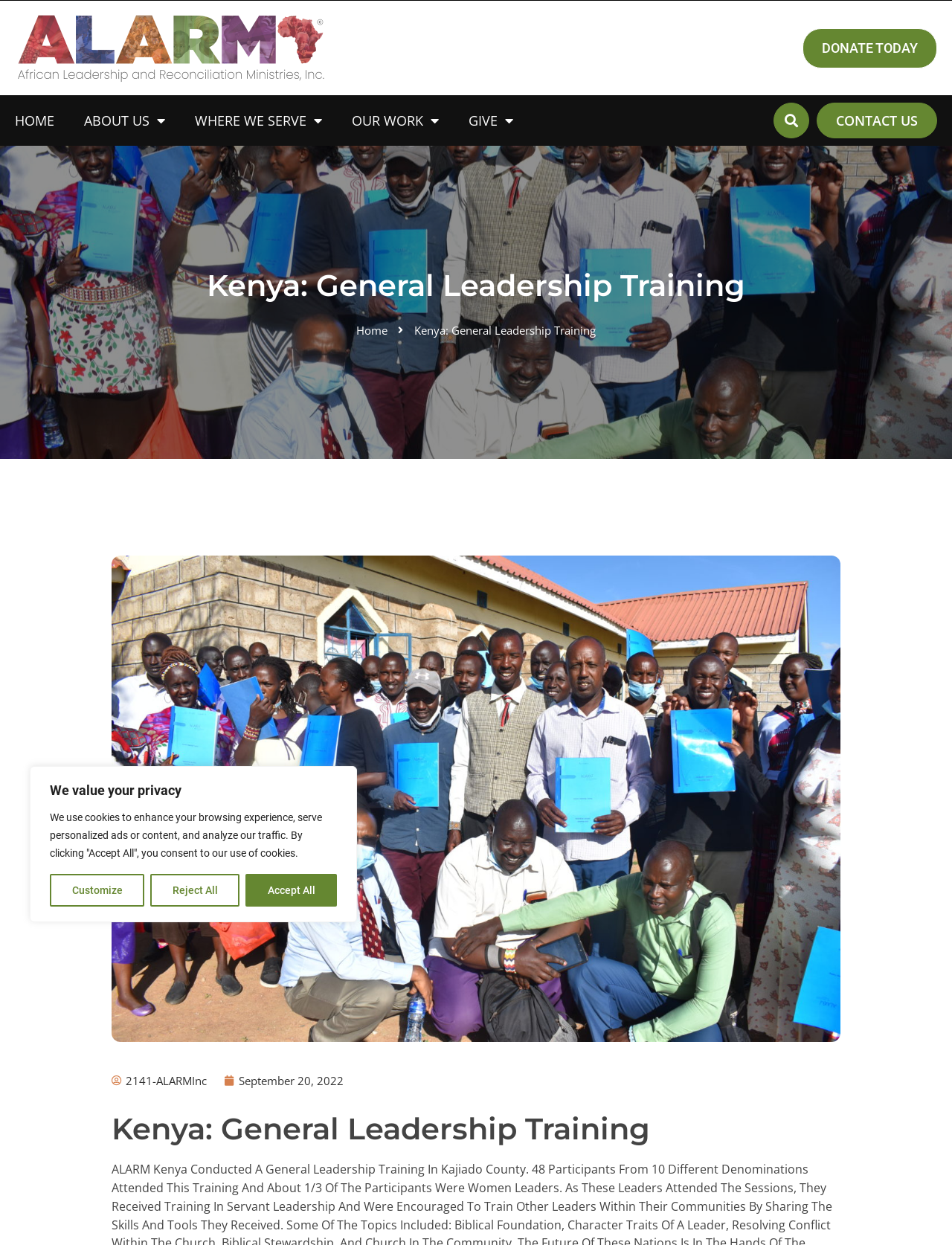Find the bounding box coordinates of the element to click in order to complete the given instruction: "Visit the HOME page."

[0.016, 0.089, 0.057, 0.105]